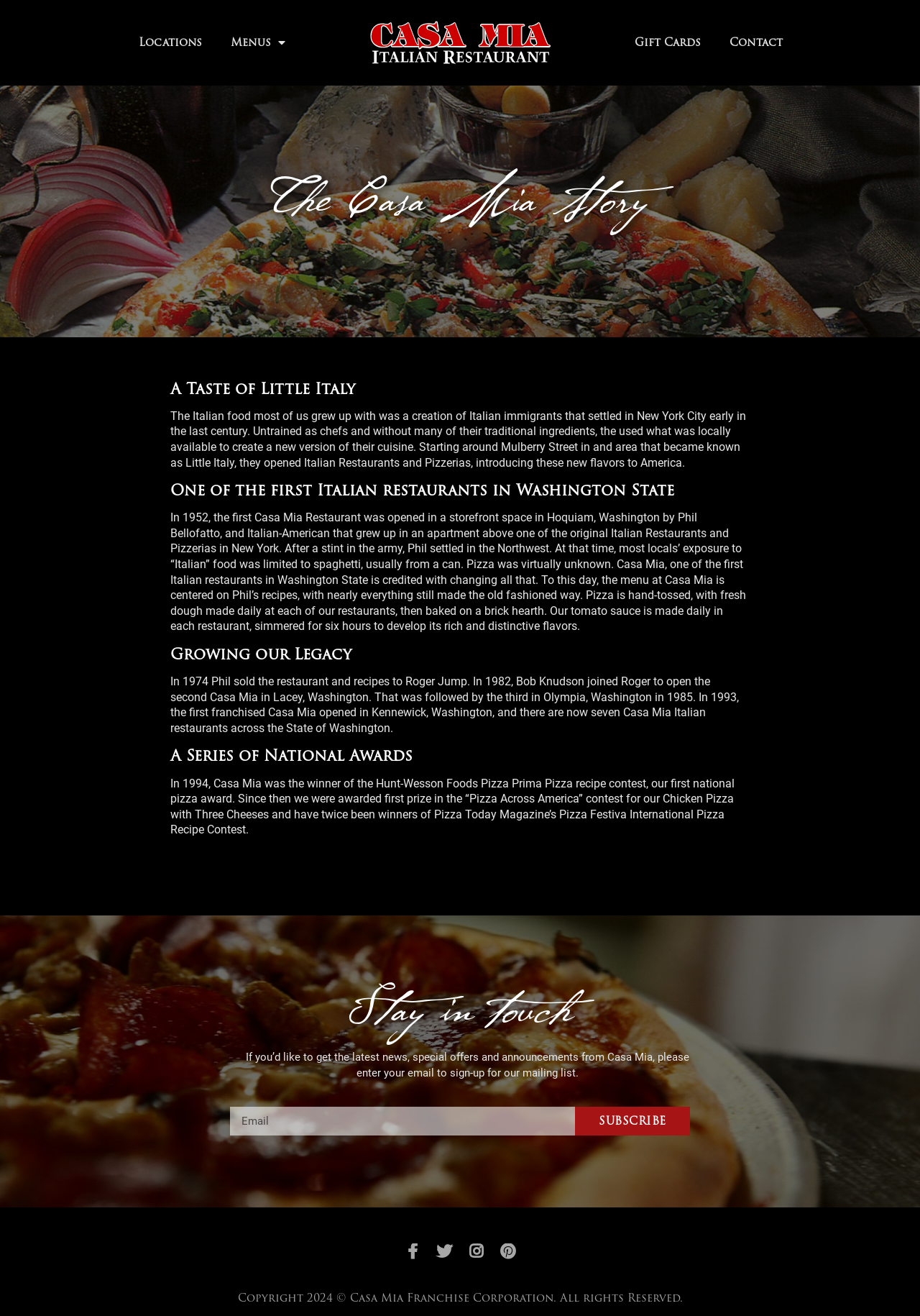Using the provided element description: "Abiraterone", determine the bounding box coordinates of the corresponding UI element in the screenshot.

None